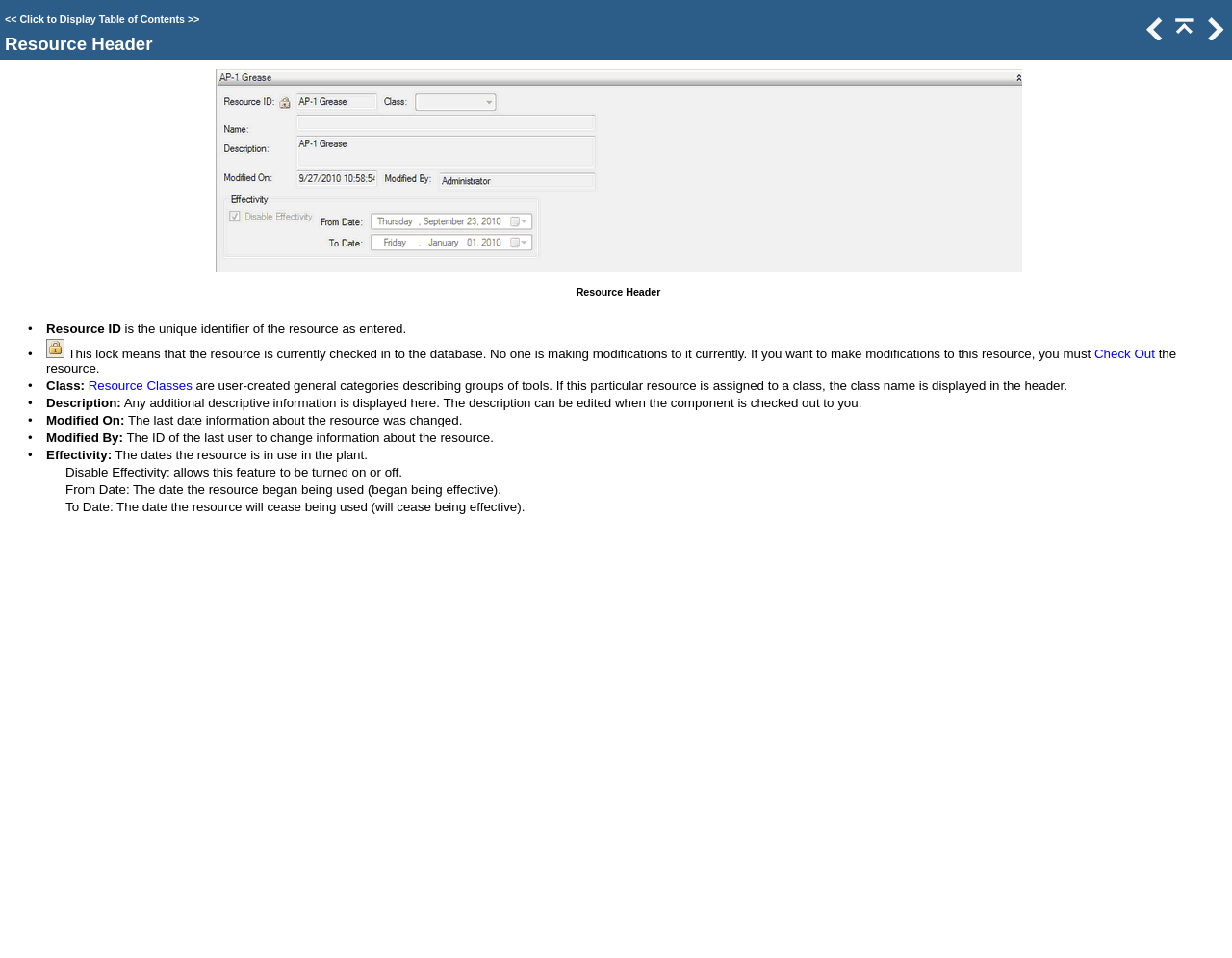Provide a brief response in the form of a single word or phrase:
What does the lock icon indicate?

Resource is checked in